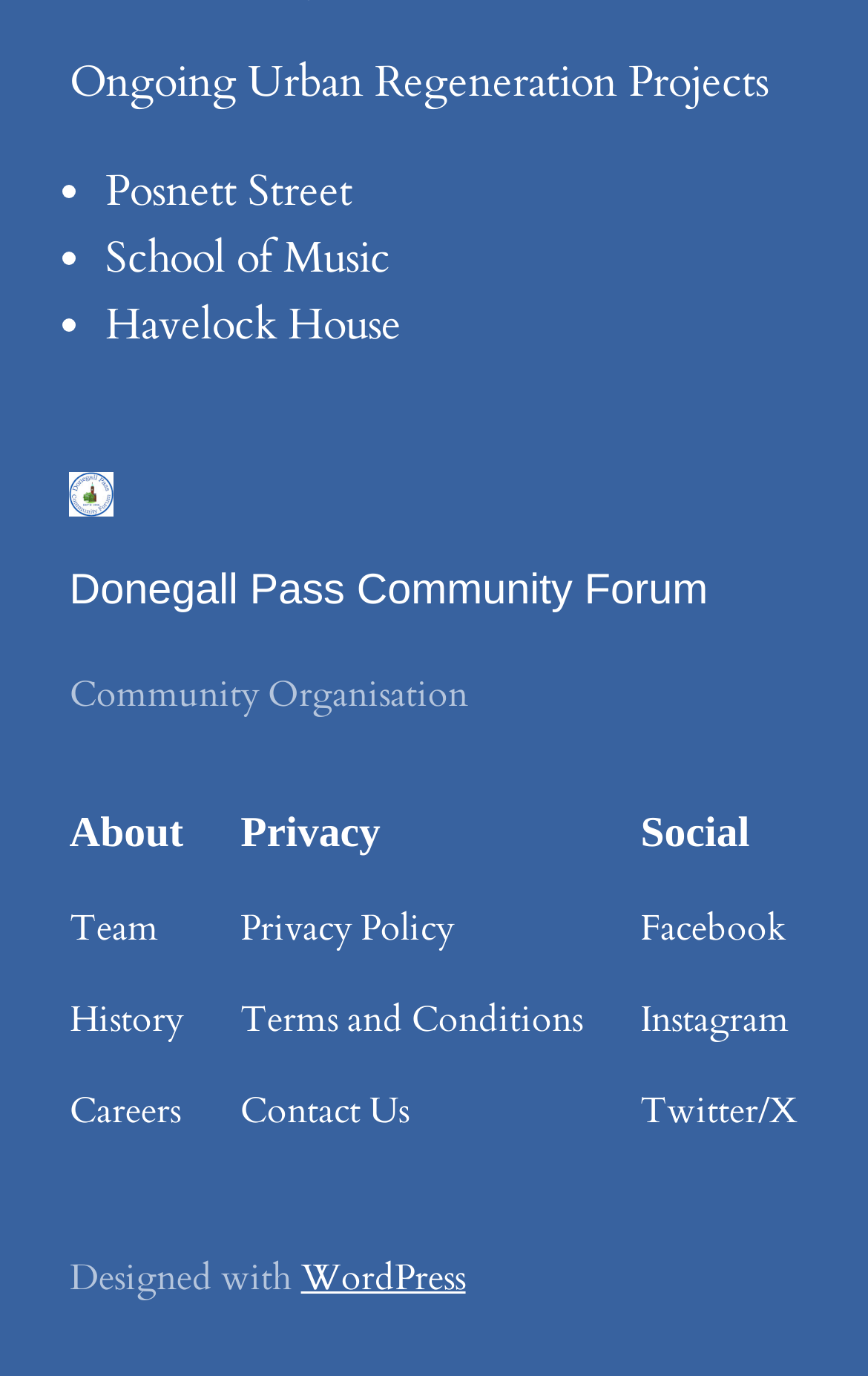Indicate the bounding box coordinates of the element that must be clicked to execute the instruction: "view WordPress website". The coordinates should be given as four float numbers between 0 and 1, i.e., [left, top, right, bottom].

[0.347, 0.911, 0.536, 0.947]